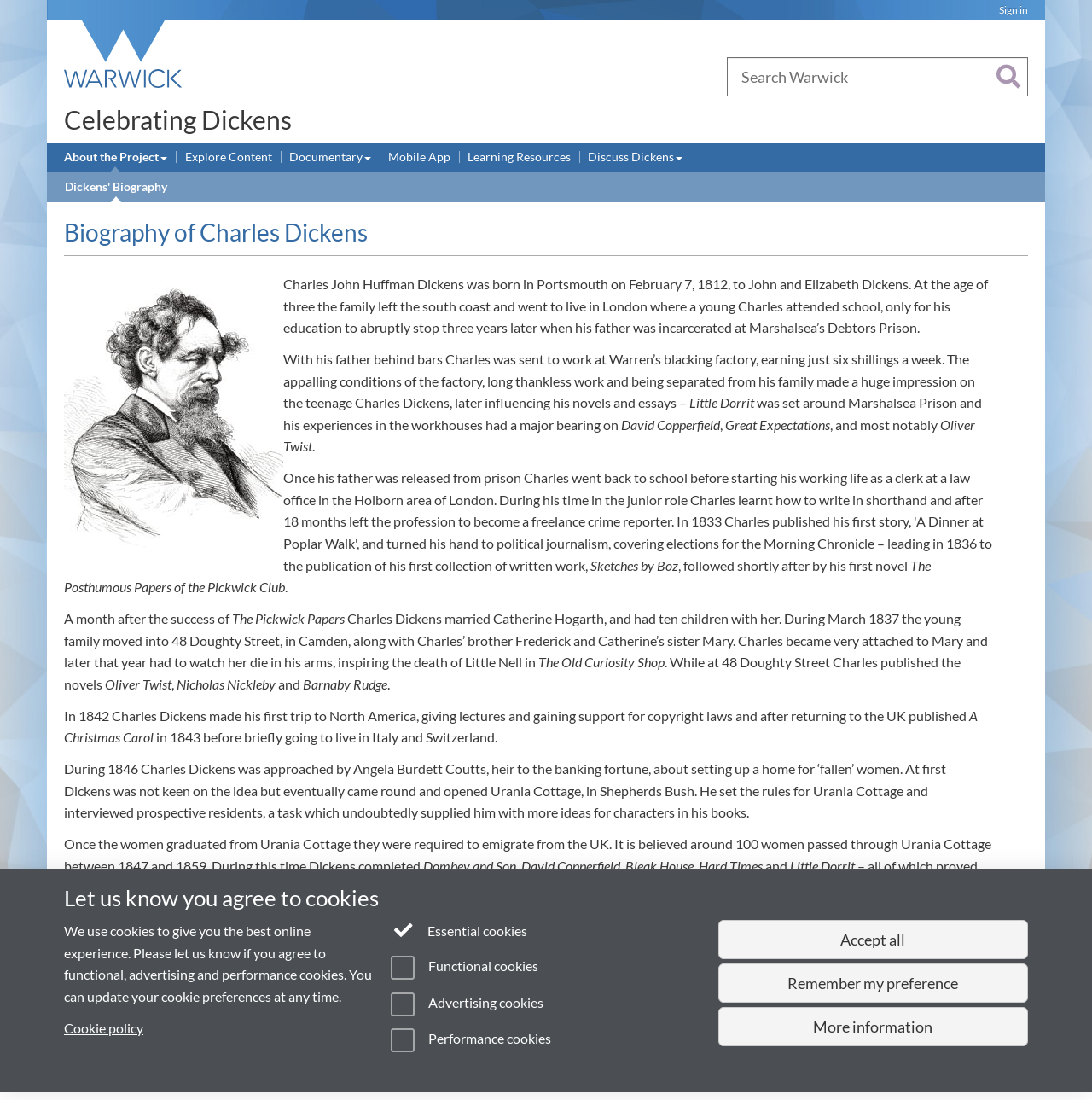What was the name of the actress Charles Dickens built a relationship with?
Based on the screenshot, respond with a single word or phrase.

Ellen Ternan